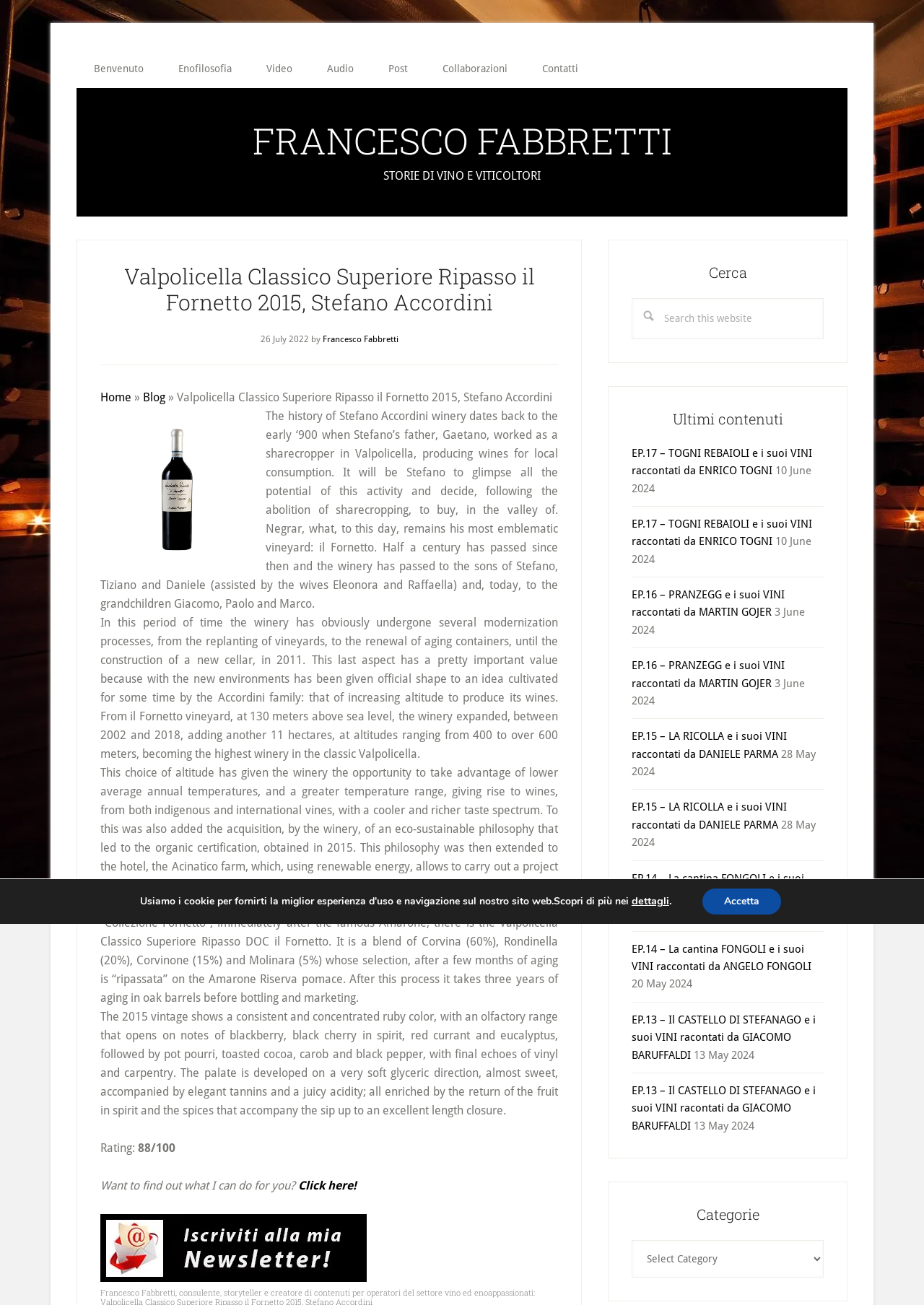Please answer the following question using a single word or phrase: 
What is the altitude of the vineyard mentioned in the article?

130 meters